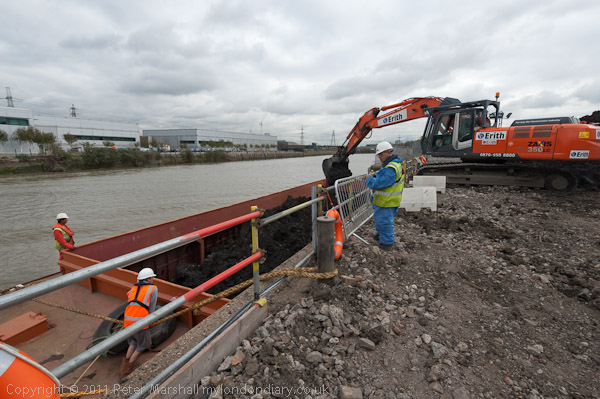Describe the image with as much detail as possible.

The image depicts a construction site along a riverbank, where two workers, dressed in safety vests and helmets, are engaged in what appears to be an excavation or dredging operation. On the left, one worker is seated on the edge of a barge, while another, standing in the foreground, oversees the operation. Behind them, a large excavator is positioned on the bank, with its arm extended and bucket actively digging into the sediment. The scene is set against an overcast sky, hinting at the possibility of impending rain, while the river reflects the cloudy ambiance. The area is secured with temporary fencing, ensuring safety for both the workers and the public amidst the ongoing construction activities. Notable constructions and industrial facilities are visible in the background, adding context to the location's industrial nature.